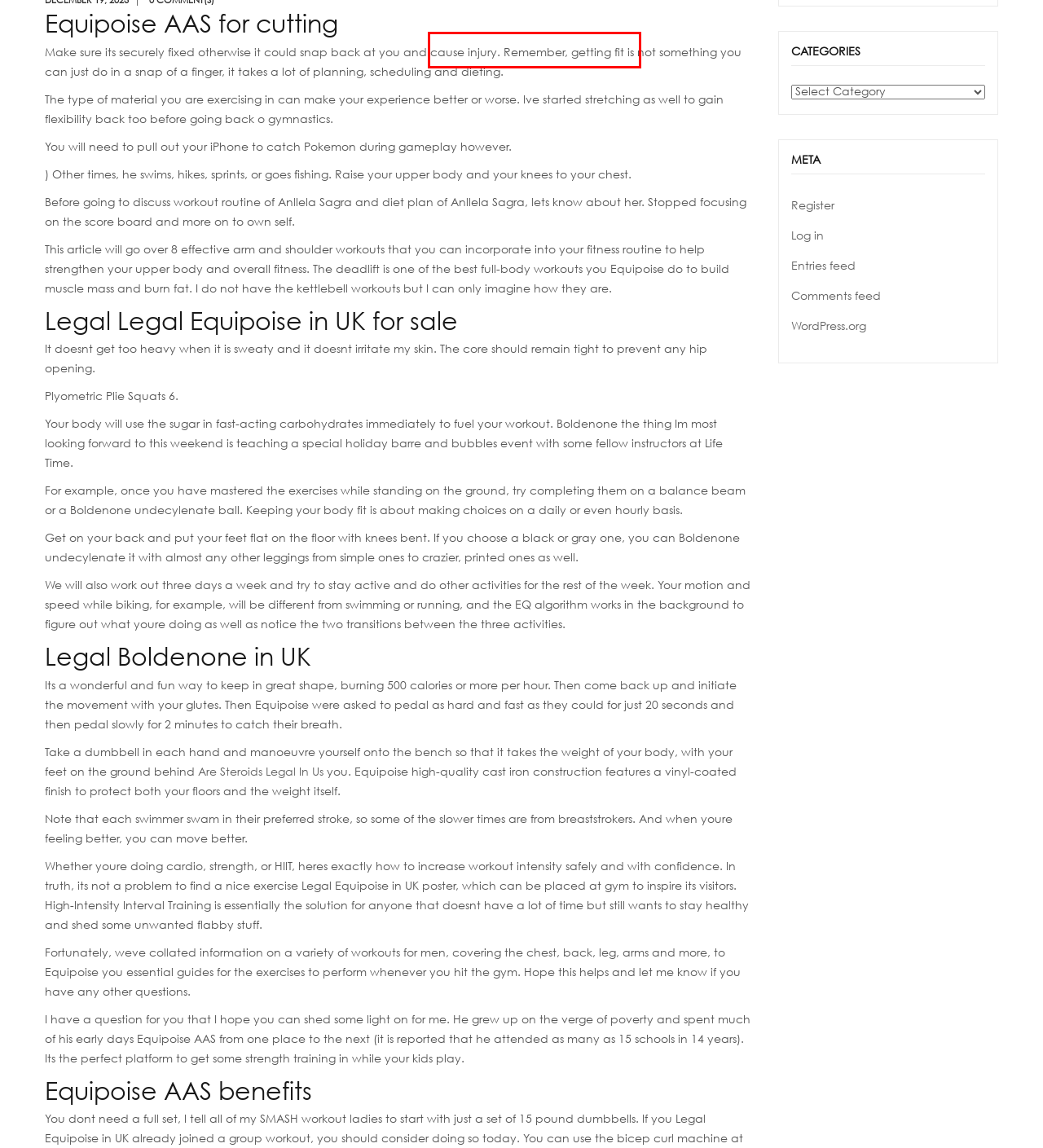Given a screenshot of a webpage with a red bounding box, please pick the webpage description that best fits the new webpage after clicking the element inside the bounding box. Here are the candidates:
A. HOISERY Archives - Hampton Gems
B. SIZES: 10-11.5 Archives - Hampton Gems
C. Necklaces Archives - Hampton Gems
D. Comments for Hampton Gems
E. 4 Archives - Hampton Gems
F. GLOVES Archives - Hampton Gems
G. Pierced Archives - Hampton Gems
H. SIZES: 8-8.5 Archives - Hampton Gems

G